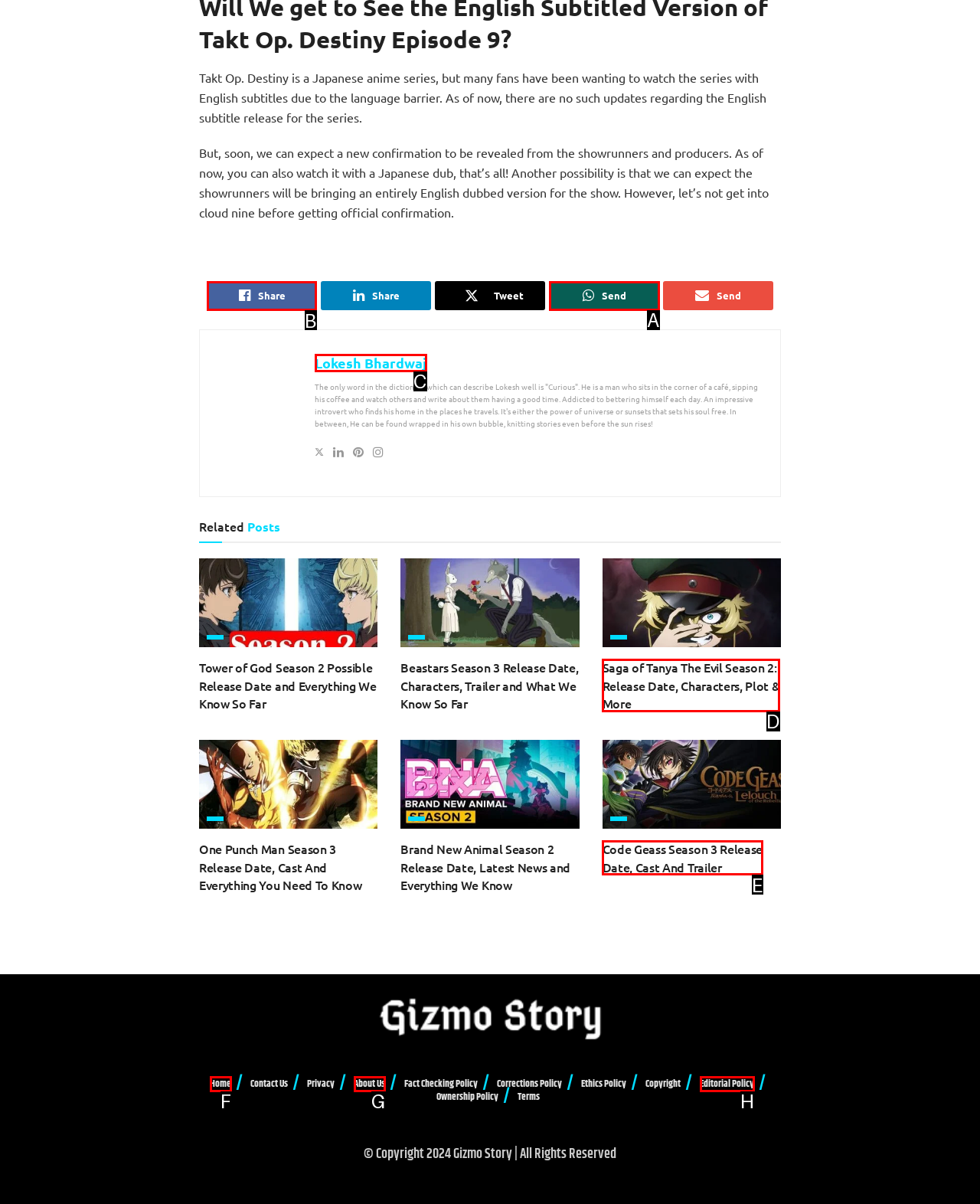Select the UI element that should be clicked to execute the following task: Share on social media
Provide the letter of the correct choice from the given options.

B